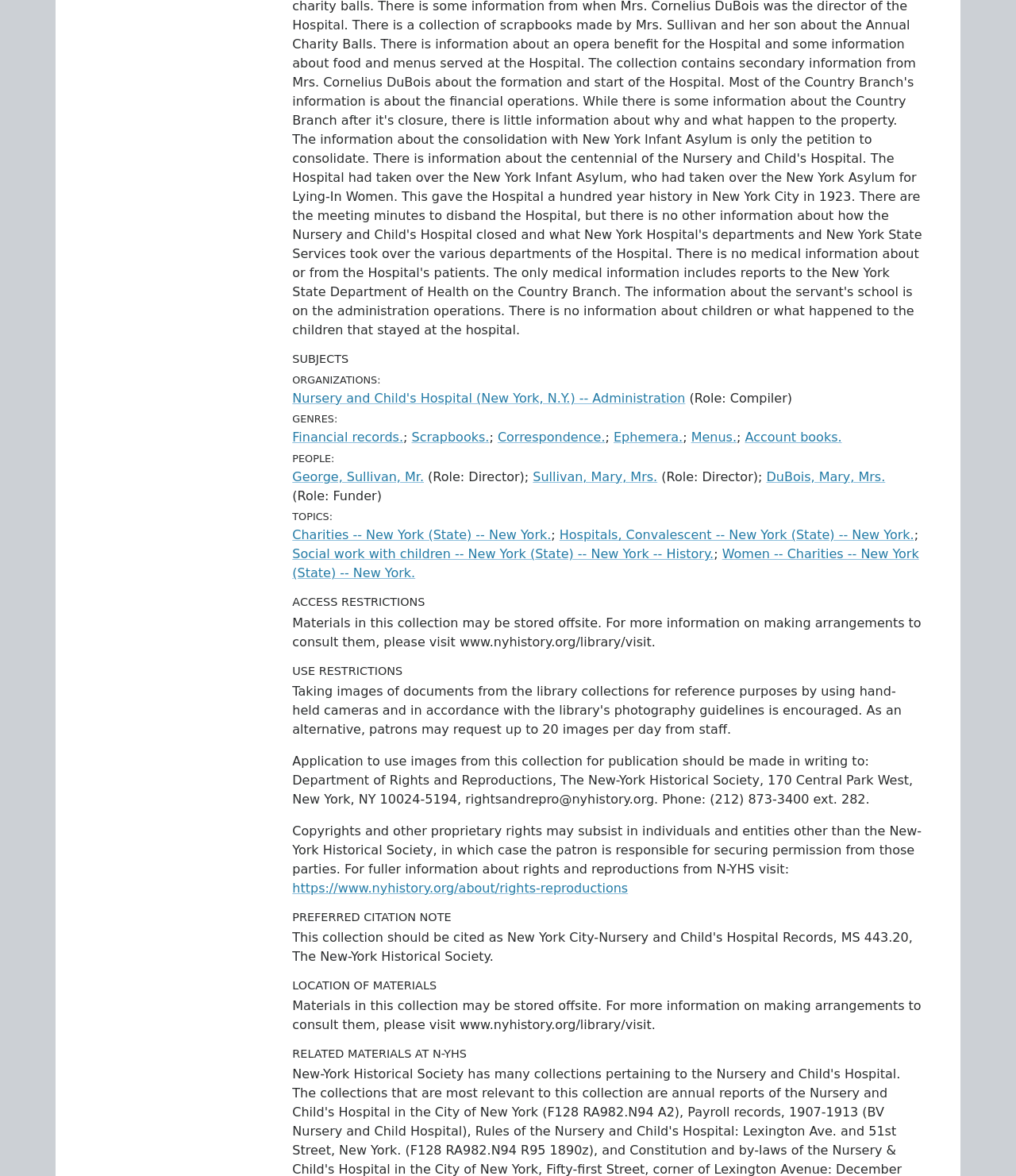Determine the bounding box coordinates of the section to be clicked to follow the instruction: "Check access restrictions". The coordinates should be given as four float numbers between 0 and 1, formatted as [left, top, right, bottom].

[0.288, 0.507, 0.908, 0.518]